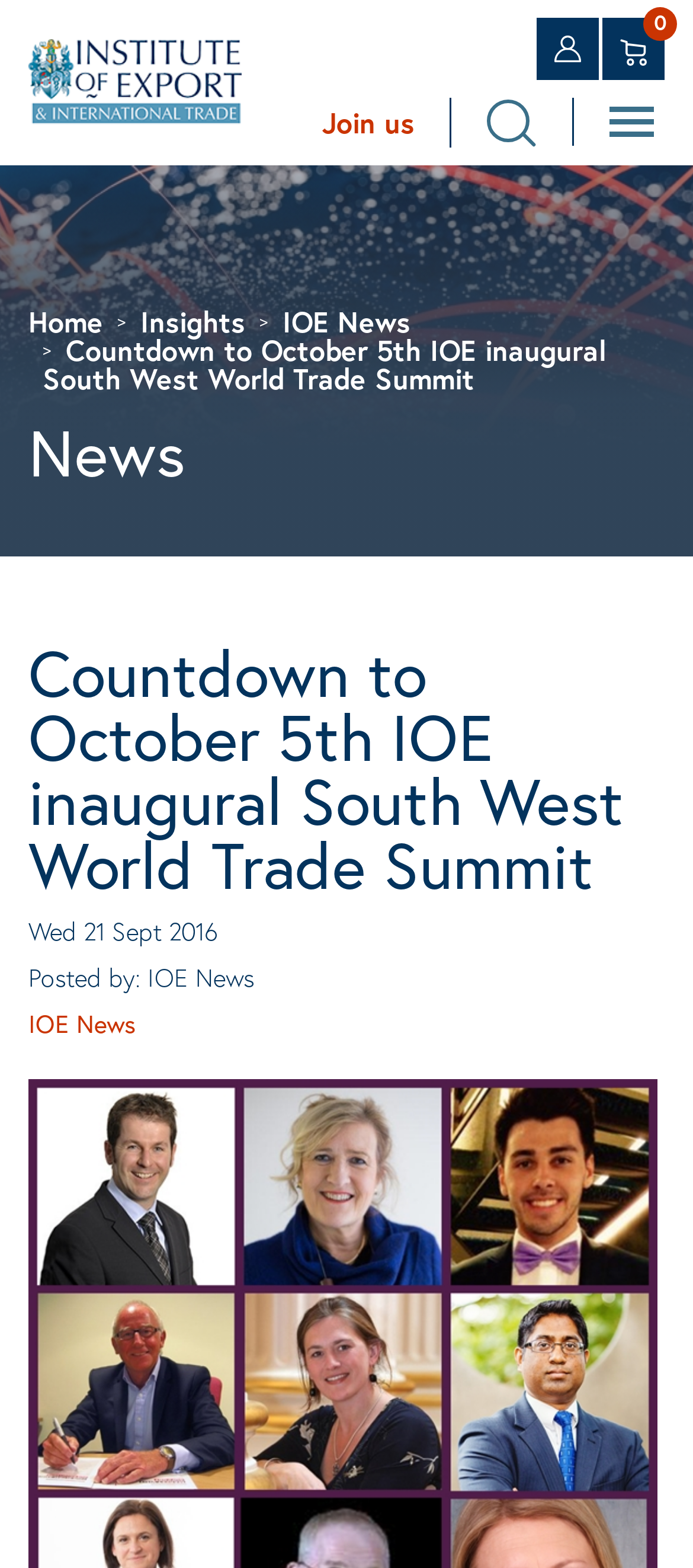Can you pinpoint the bounding box coordinates for the clickable element required for this instruction: "Click Home"? The coordinates should be four float numbers between 0 and 1, i.e., [left, top, right, bottom].

[0.041, 0.192, 0.149, 0.216]